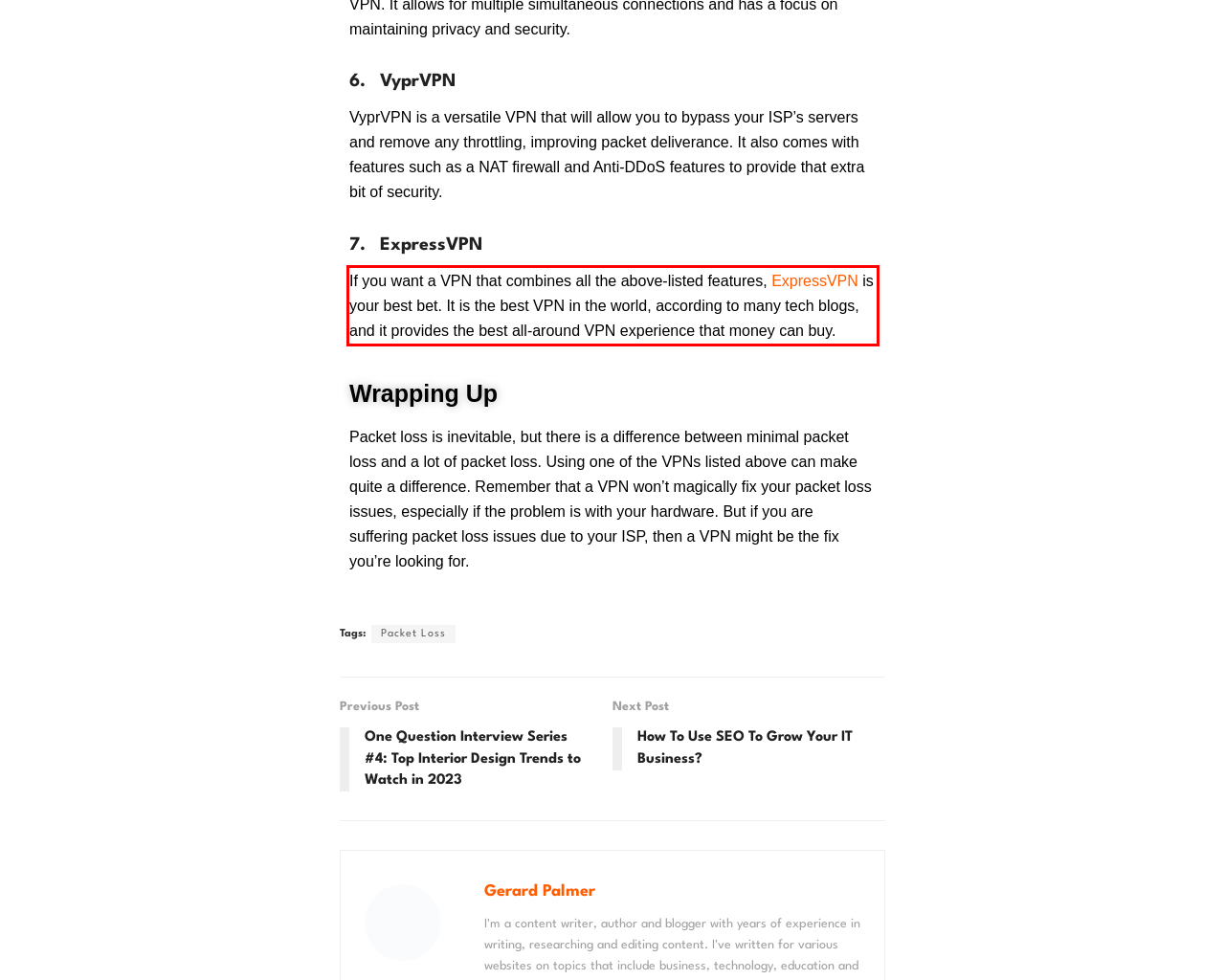You have a screenshot of a webpage with a UI element highlighted by a red bounding box. Use OCR to obtain the text within this highlighted area.

If you want a VPN that combines all the above-listed features, ExpressVPN is your best bet. It is the best VPN in the world, according to many tech blogs, and it provides the best all-around VPN experience that money can buy.